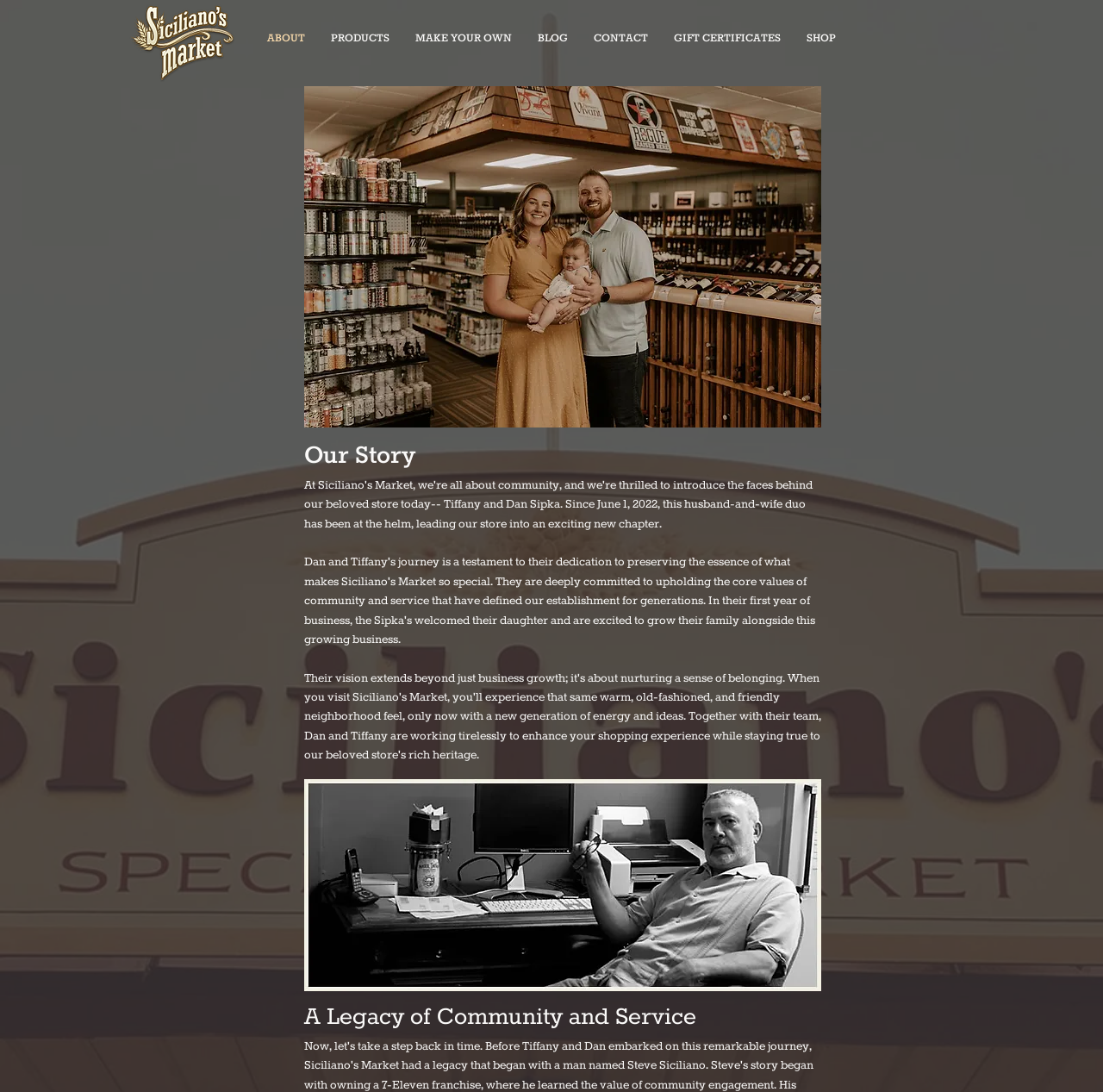Respond to the following question using a concise word or phrase: 
How many navigation links are there?

7